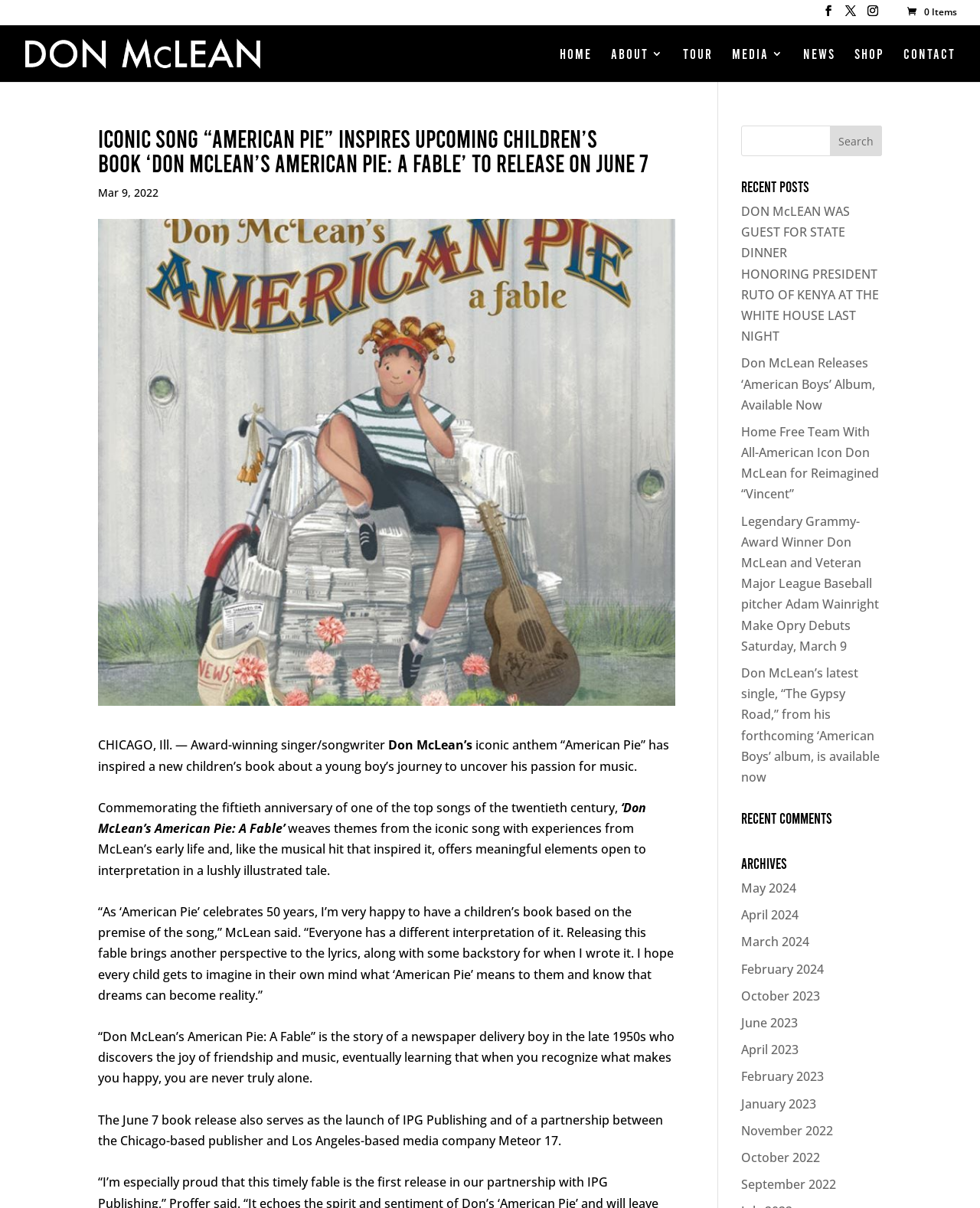Highlight the bounding box coordinates of the element you need to click to perform the following instruction: "Search for something."

[0.756, 0.104, 0.9, 0.129]